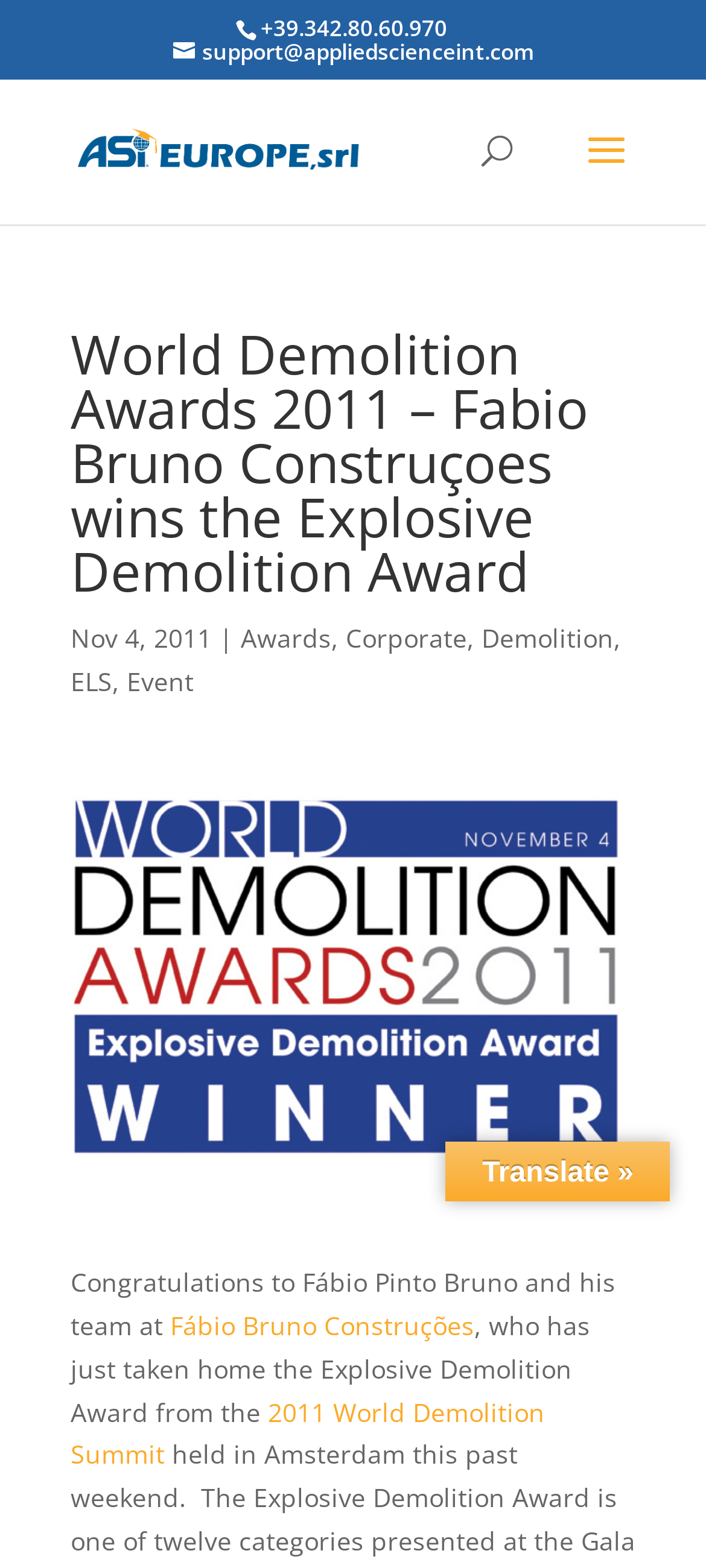Please identify the bounding box coordinates of the clickable element to fulfill the following instruction: "contact support". The coordinates should be four float numbers between 0 and 1, i.e., [left, top, right, bottom].

[0.245, 0.023, 0.755, 0.043]